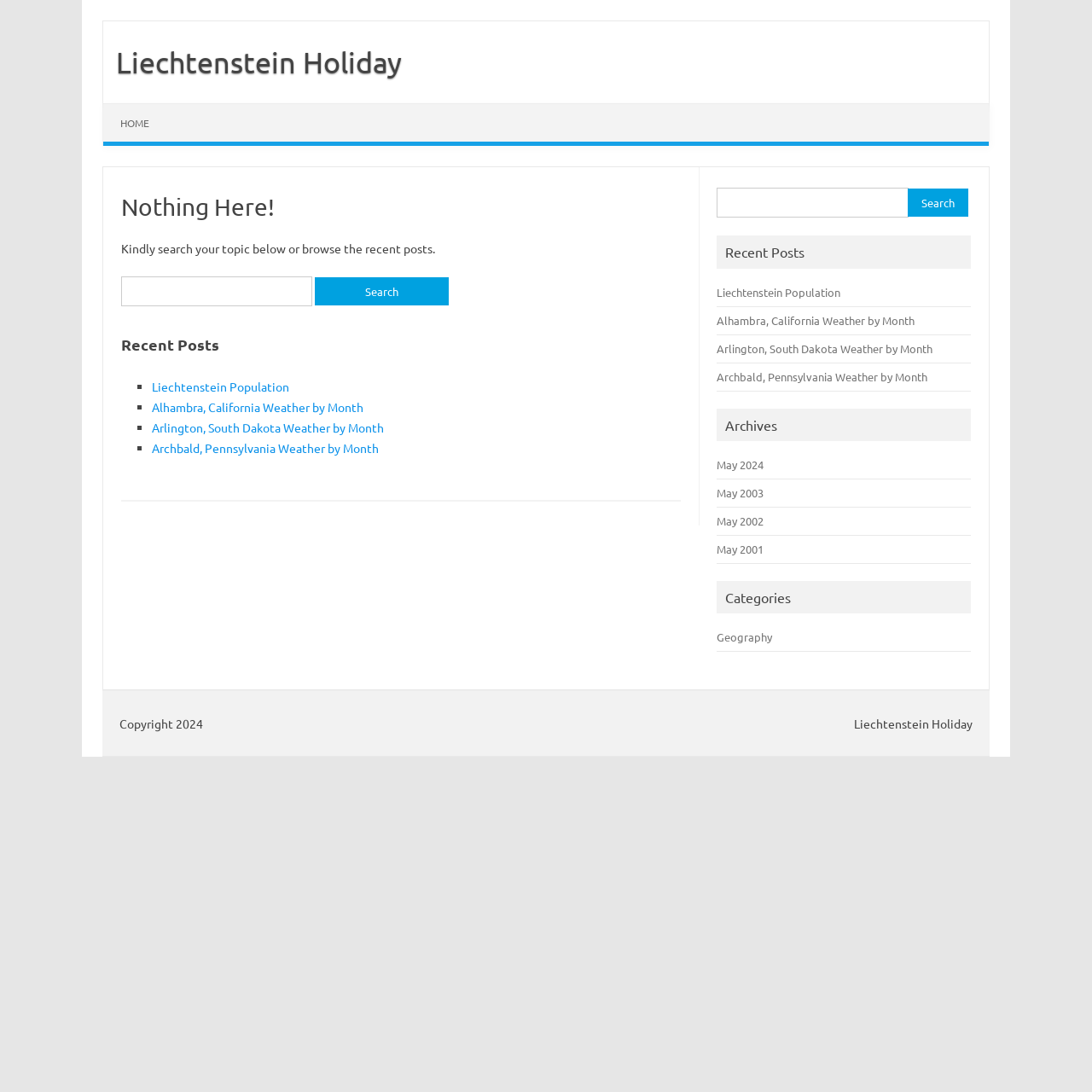Identify the bounding box coordinates of the element to click to follow this instruction: 'Search for a topic in the sidebar'. Ensure the coordinates are four float values between 0 and 1, provided as [left, top, right, bottom].

[0.657, 0.172, 0.889, 0.205]